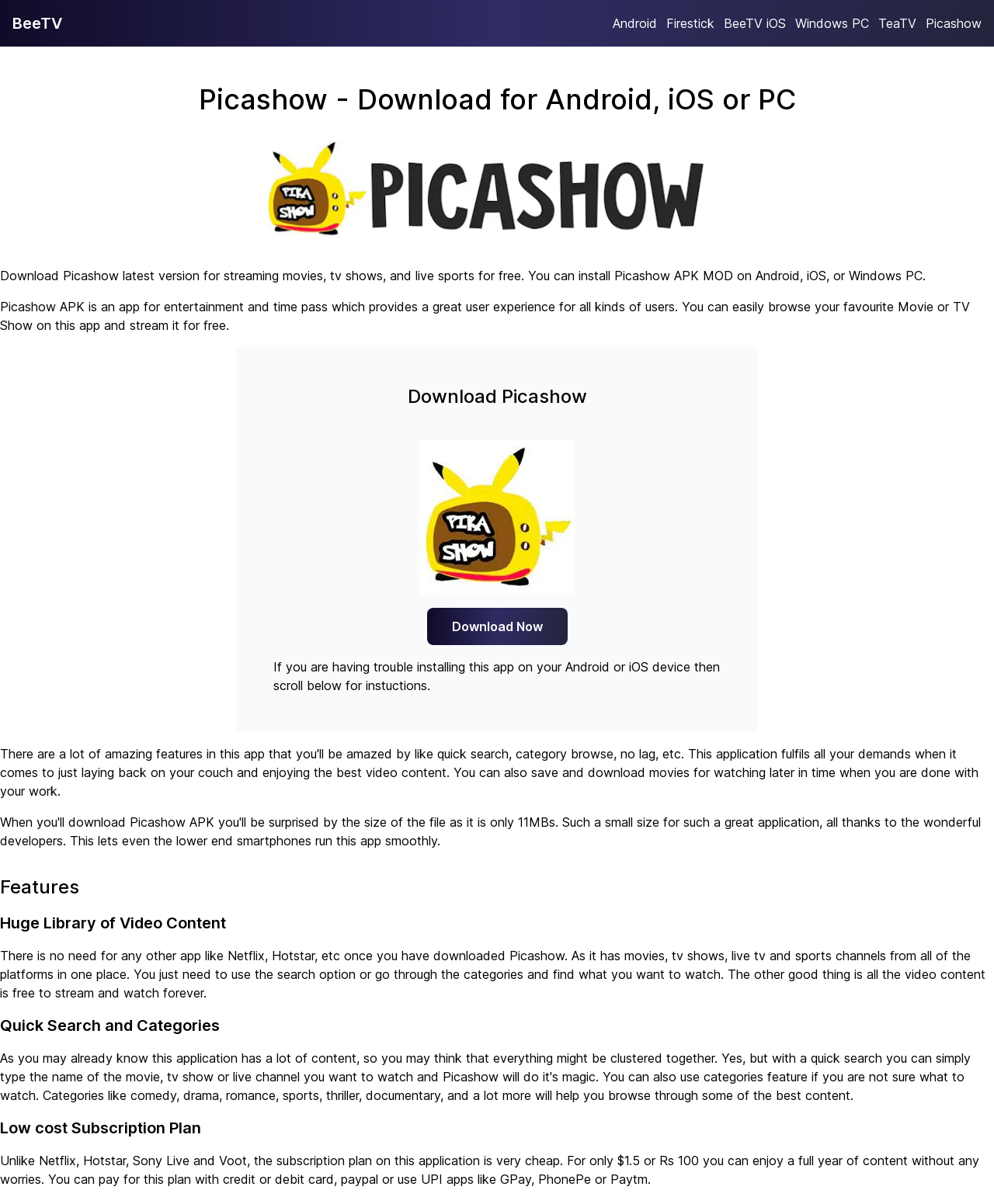Extract the bounding box for the UI element that matches this description: "Firestick".

[0.67, 0.013, 0.719, 0.026]